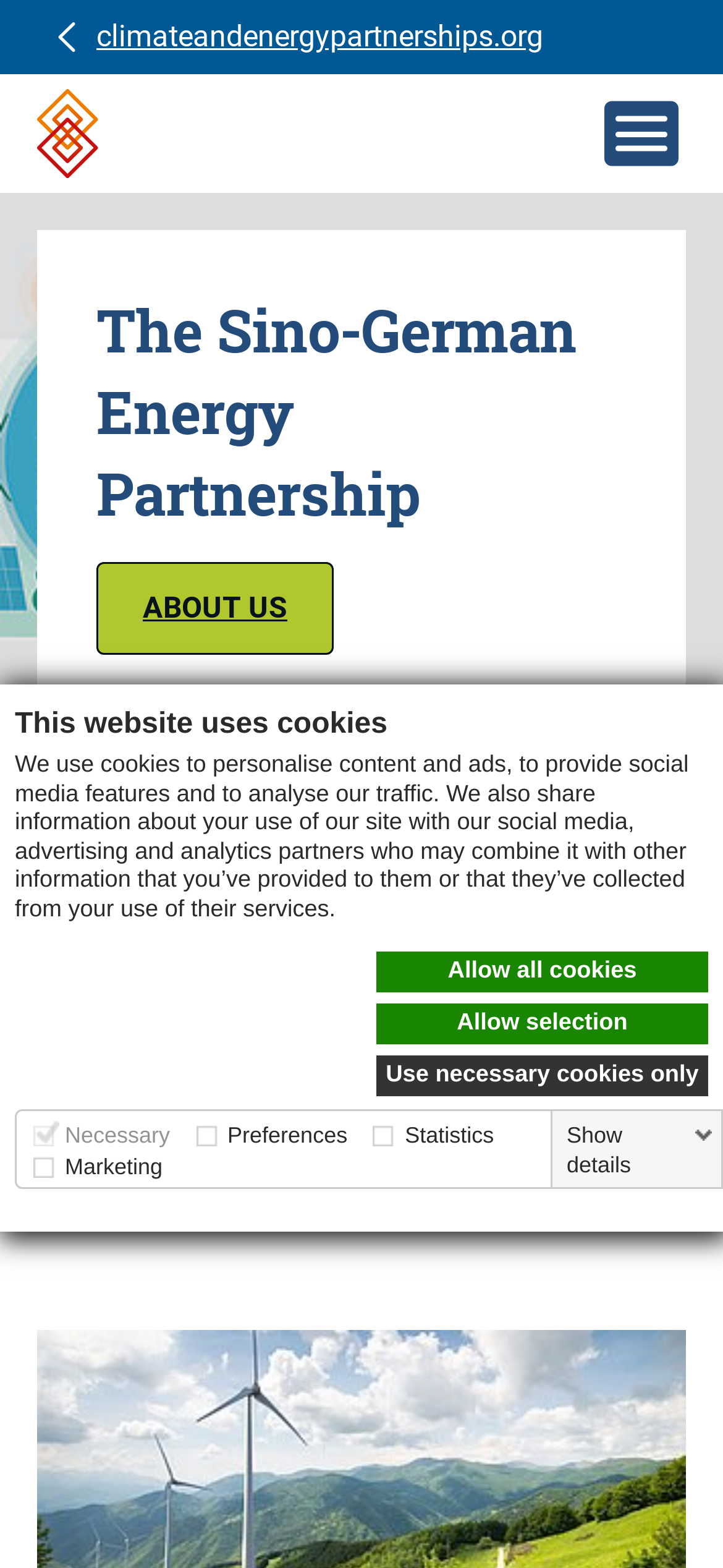What is the website's homepage URL?
Use the information from the image to give a detailed answer to the question.

I found the answer by looking at the link element with the text 'climateandenergypartnerships.org' which suggests that it is the website's homepage URL.